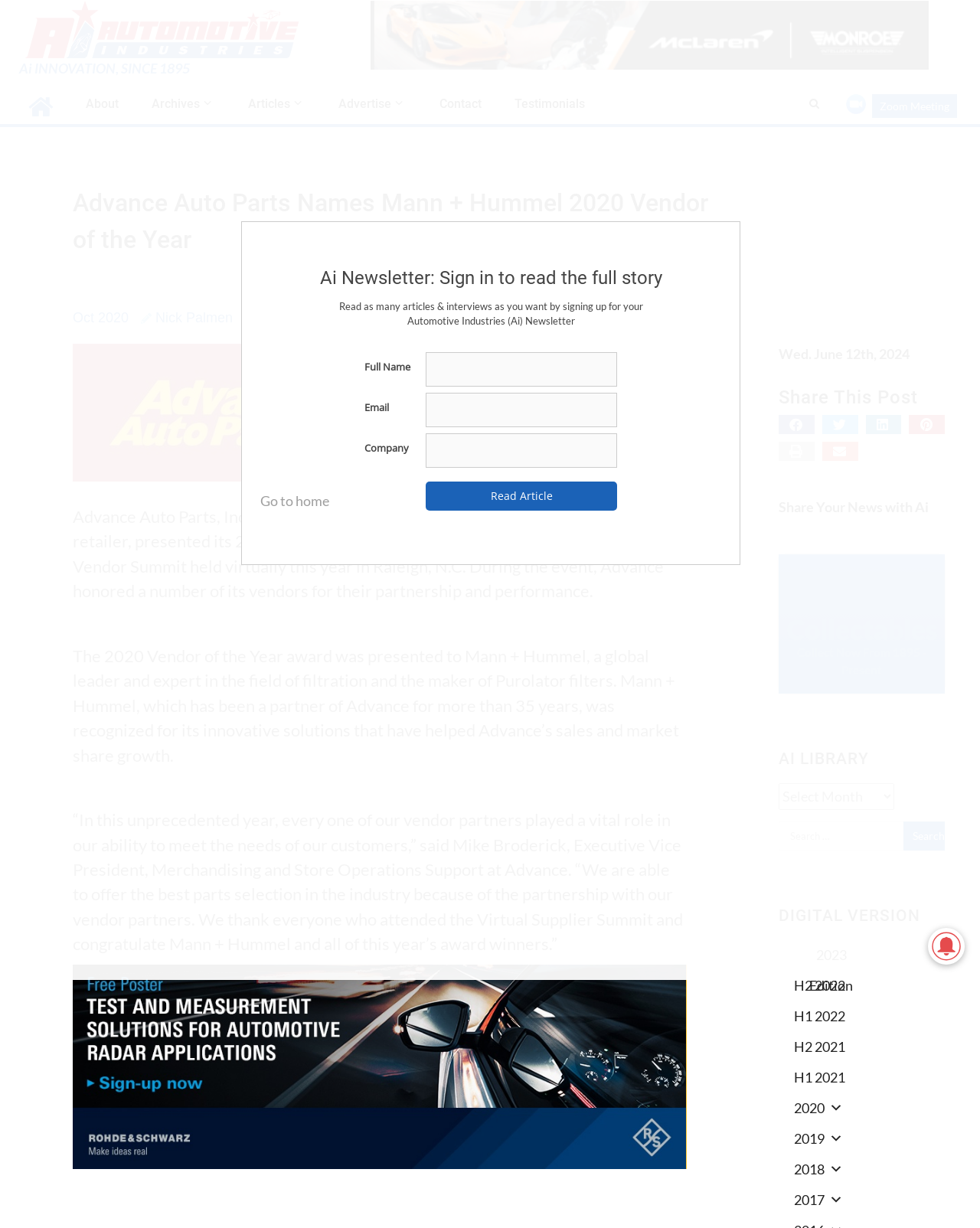Indicate the bounding box coordinates of the element that needs to be clicked to satisfy the following instruction: "Explore Awesome Image". The coordinates should be four float numbers between 0 and 1, i.e., [left, top, right, bottom].

None